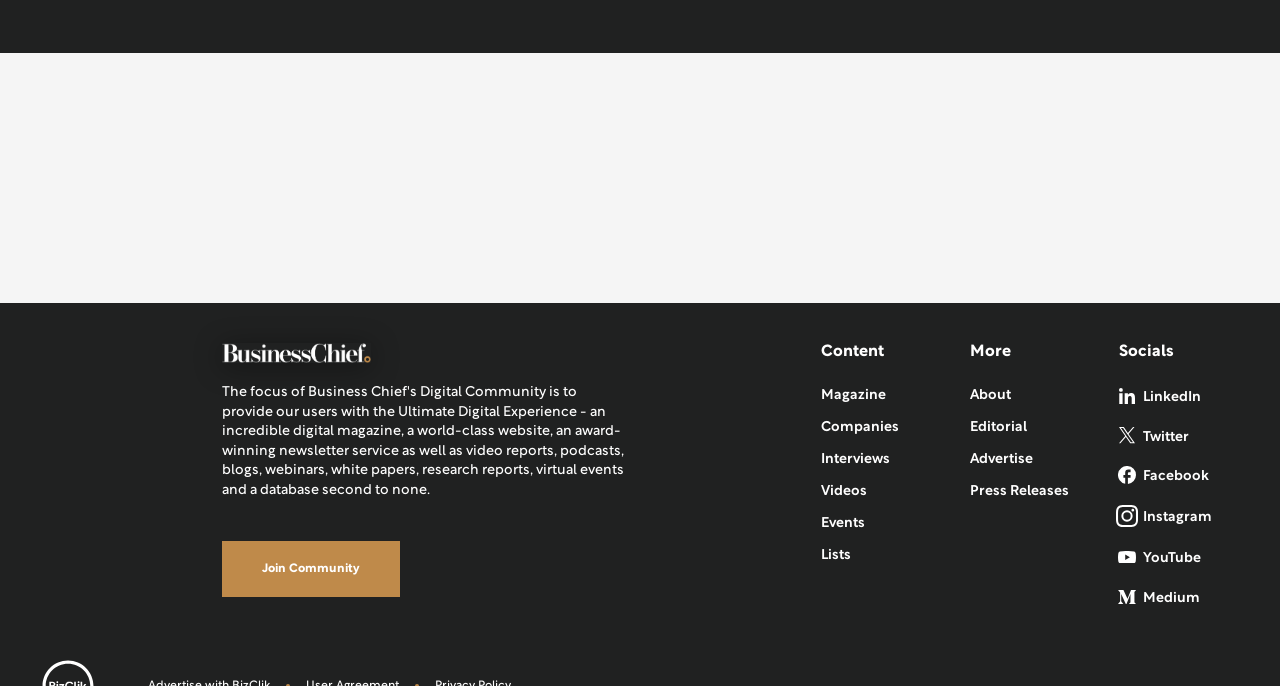Determine the bounding box for the UI element described here: "About".

None